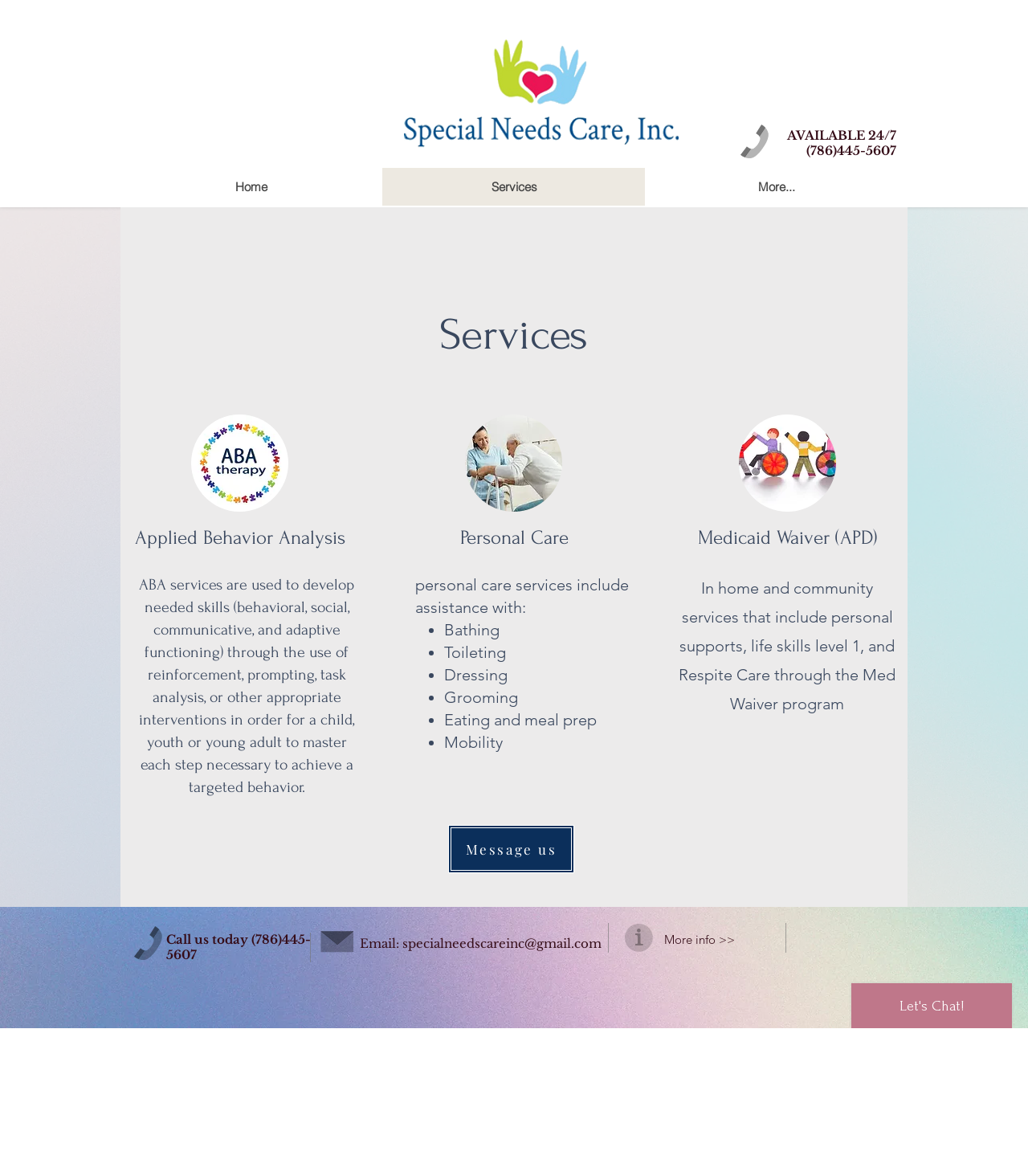Illustrate the webpage's structure and main components comprehensively.

The webpage is about the services offered by Mysite. At the top, there is a logo image on the left side, accompanied by a "AVAILABLE 24/7" text and a phone number "(786)445-5607" on the right side. Below this, there is a navigation menu with links to "Home", "Services", and "More..." options.

The main content of the page is divided into three sections, each with a heading and descriptive text. The first section is about "Applied Behavior Analysis" and includes an image on the left side. The second section is about "Personal Care" and lists several services offered, including bathing, toileting, dressing, grooming, eating and meal prep, and mobility, each marked with a bullet point. There is also an image on the right side of this section.

The third section is about "Medicaid Waiver (APD)" and describes the in-home and community services offered through the Med Waiver program. Below this section, there is a "Message us" button.

On the bottom right side of the page, there is a chat iframe with a "Call us today" text and a phone number, as well as an "Email" option with a link to "specialneedscareinc@gmail.com" and a "More info >>" link.